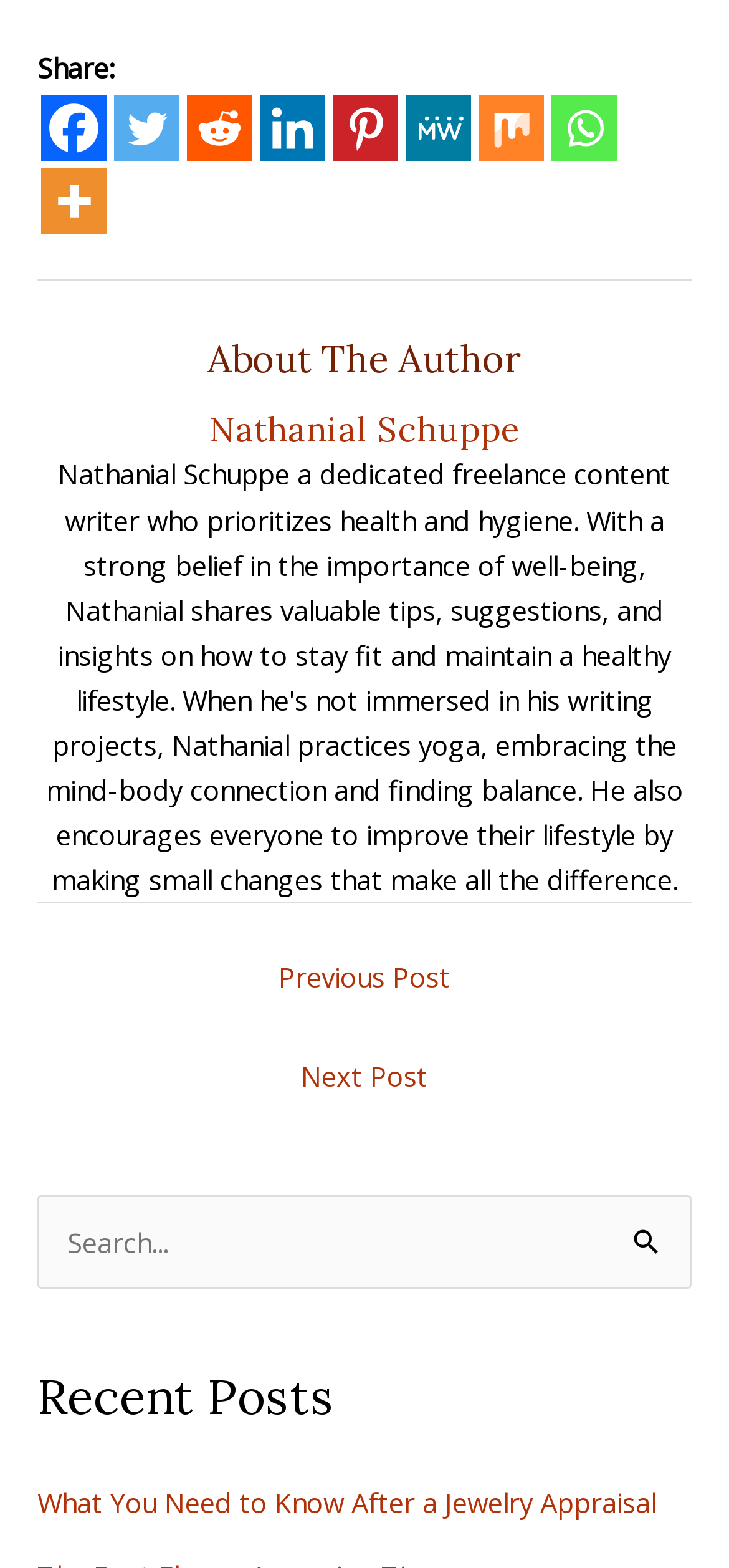Given the element description "parent_node: Search for: name="s" placeholder="Search..."" in the screenshot, predict the bounding box coordinates of that UI element.

[0.051, 0.763, 0.949, 0.822]